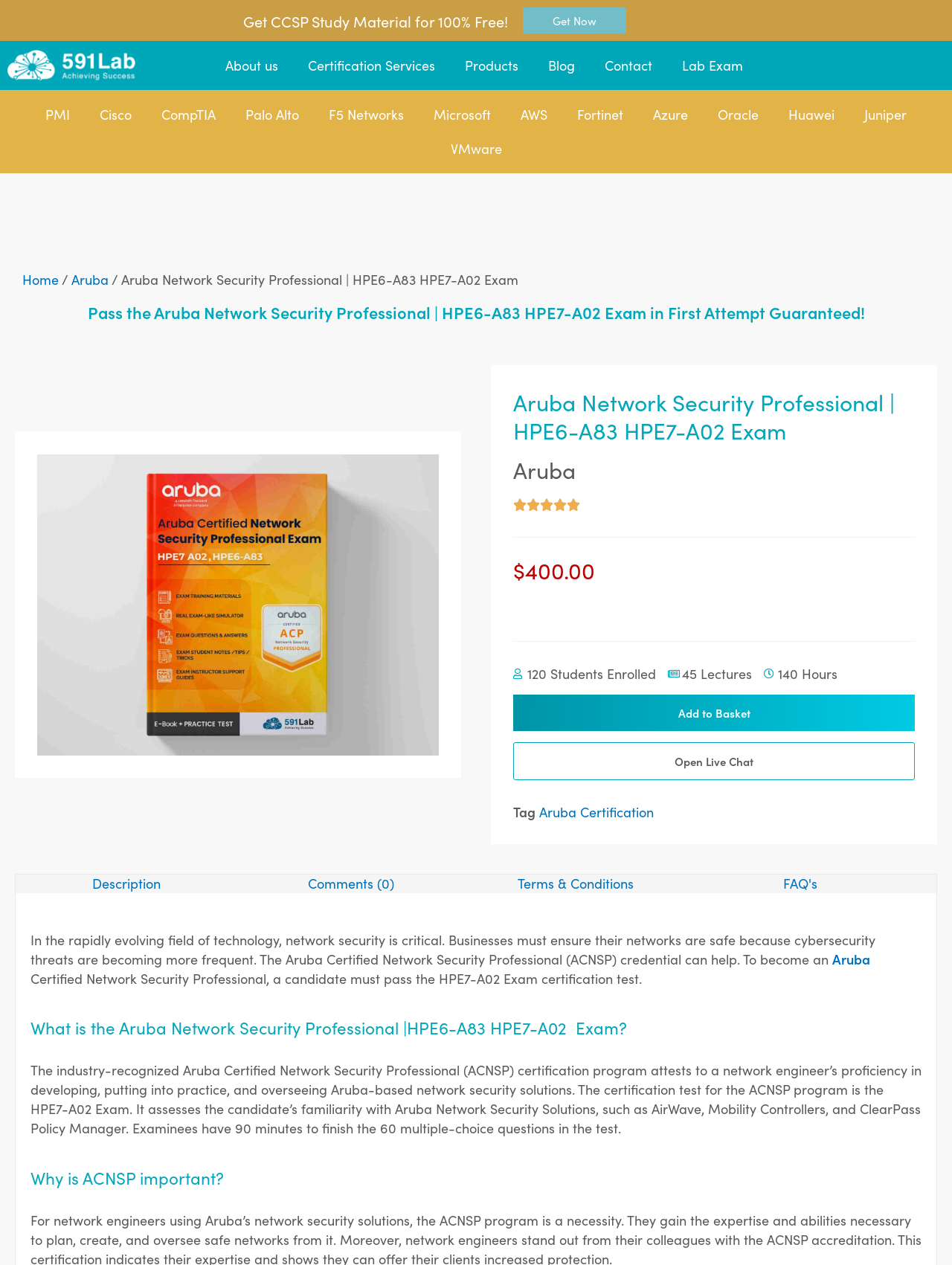Determine the bounding box coordinates of the clickable element to achieve the following action: 'Get CCSP Study Material for 100% Free!'. Provide the coordinates as four float values between 0 and 1, formatted as [left, top, right, bottom].

[0.008, 0.009, 0.534, 0.023]